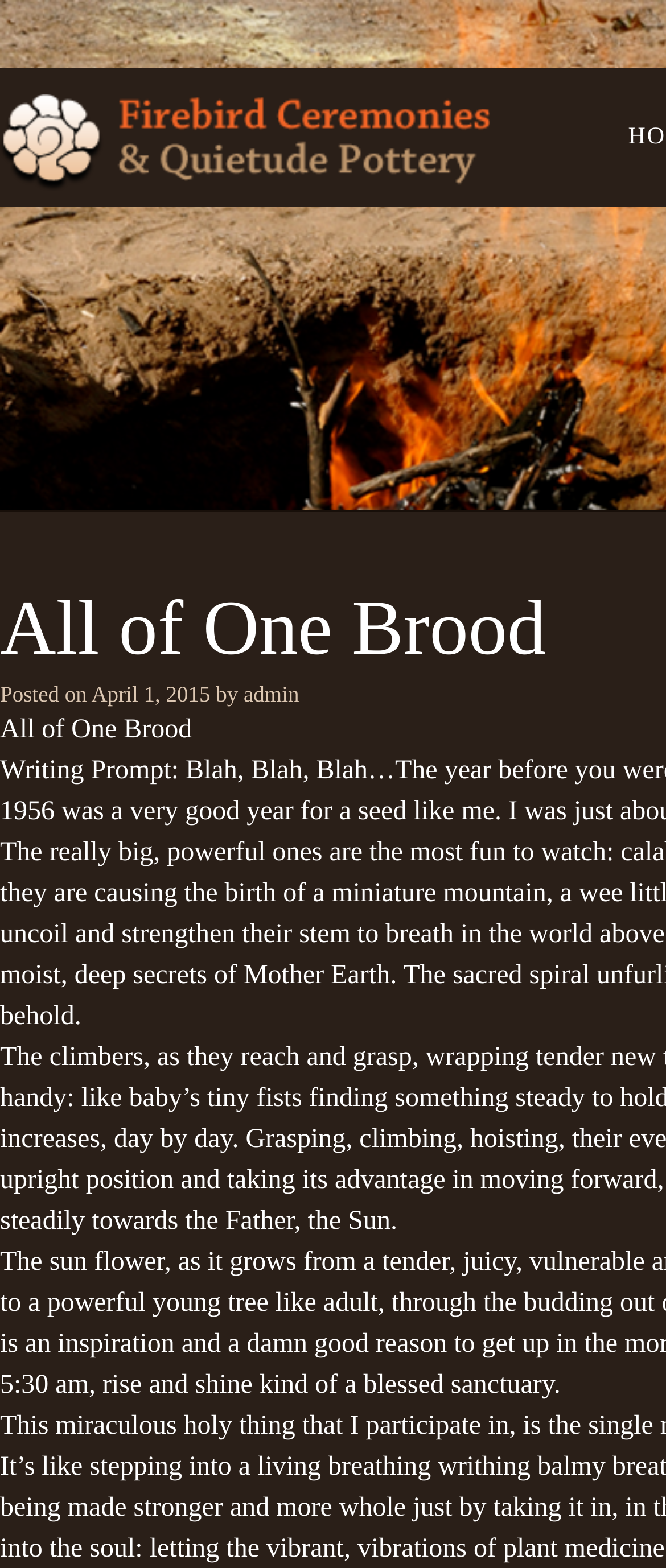What is the bounding box coordinate of the 'Firebird Ceremonies & Quietude Pottery' link?
Look at the image and respond with a one-word or short-phrase answer.

[0.0, 0.06, 0.736, 0.122]